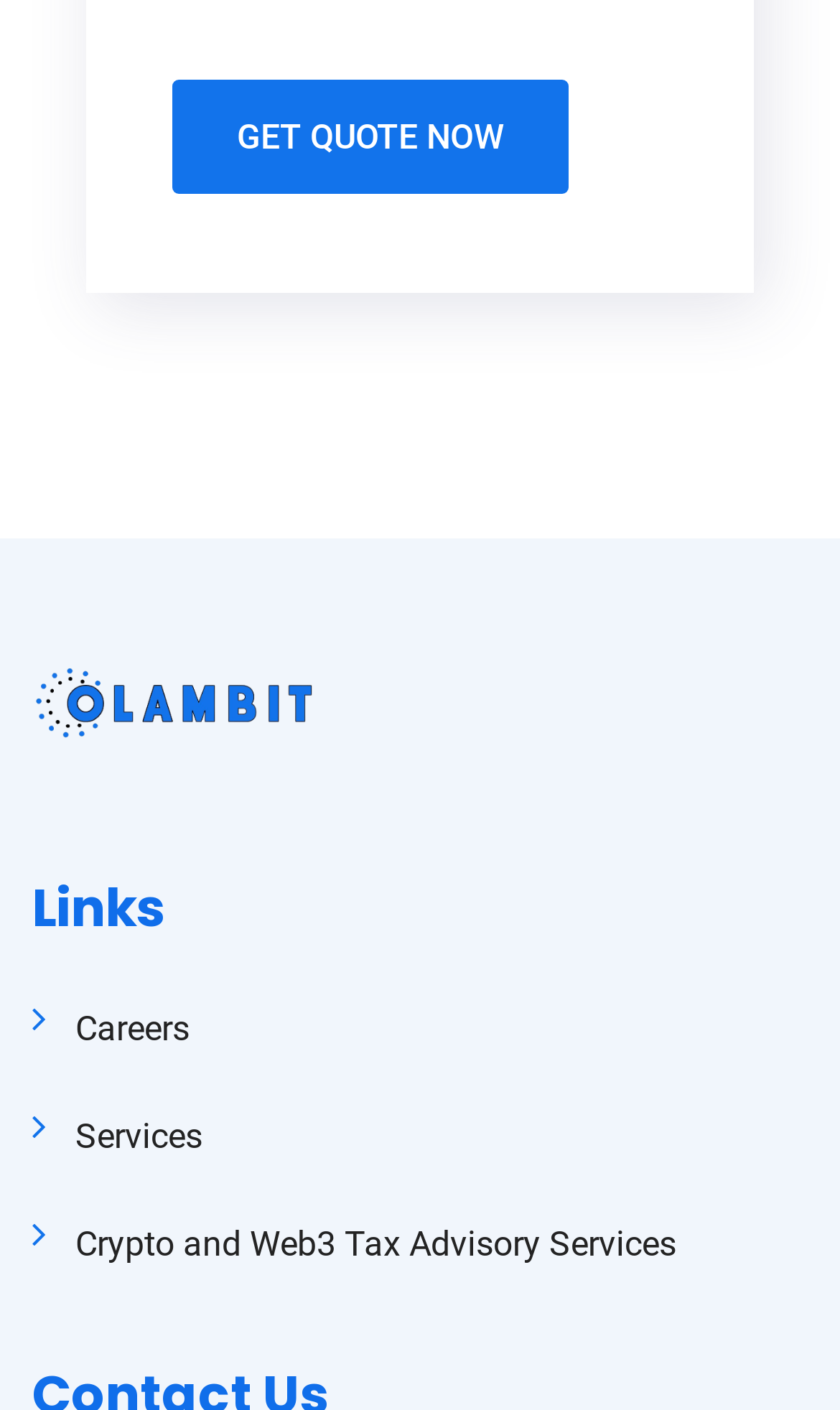Please answer the following question using a single word or phrase: 
What is the y-coordinate of the top of the 'Get Quote Now' button?

0.056